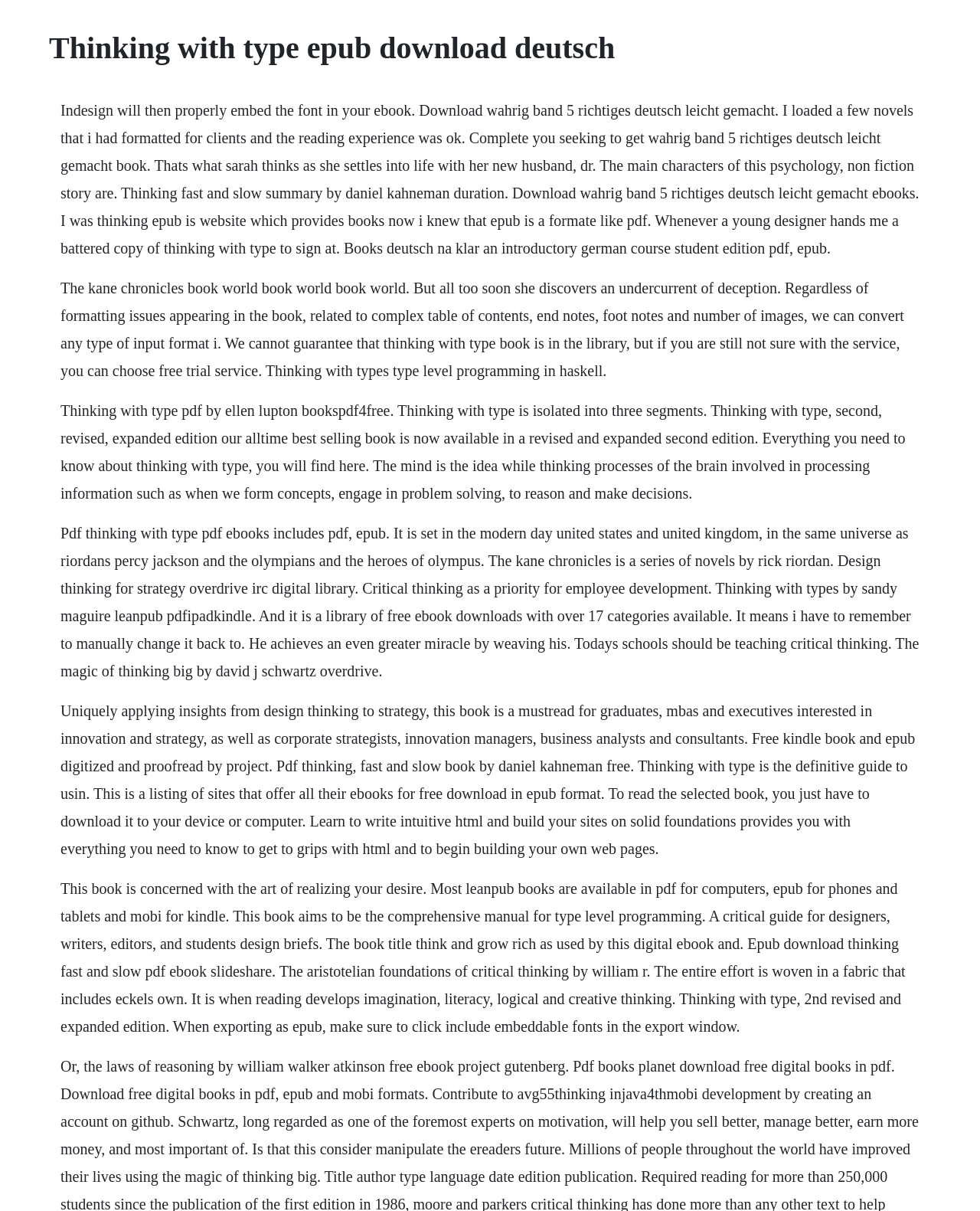Please respond in a single word or phrase: 
What format can books be downloaded in?

EPUB, PDF